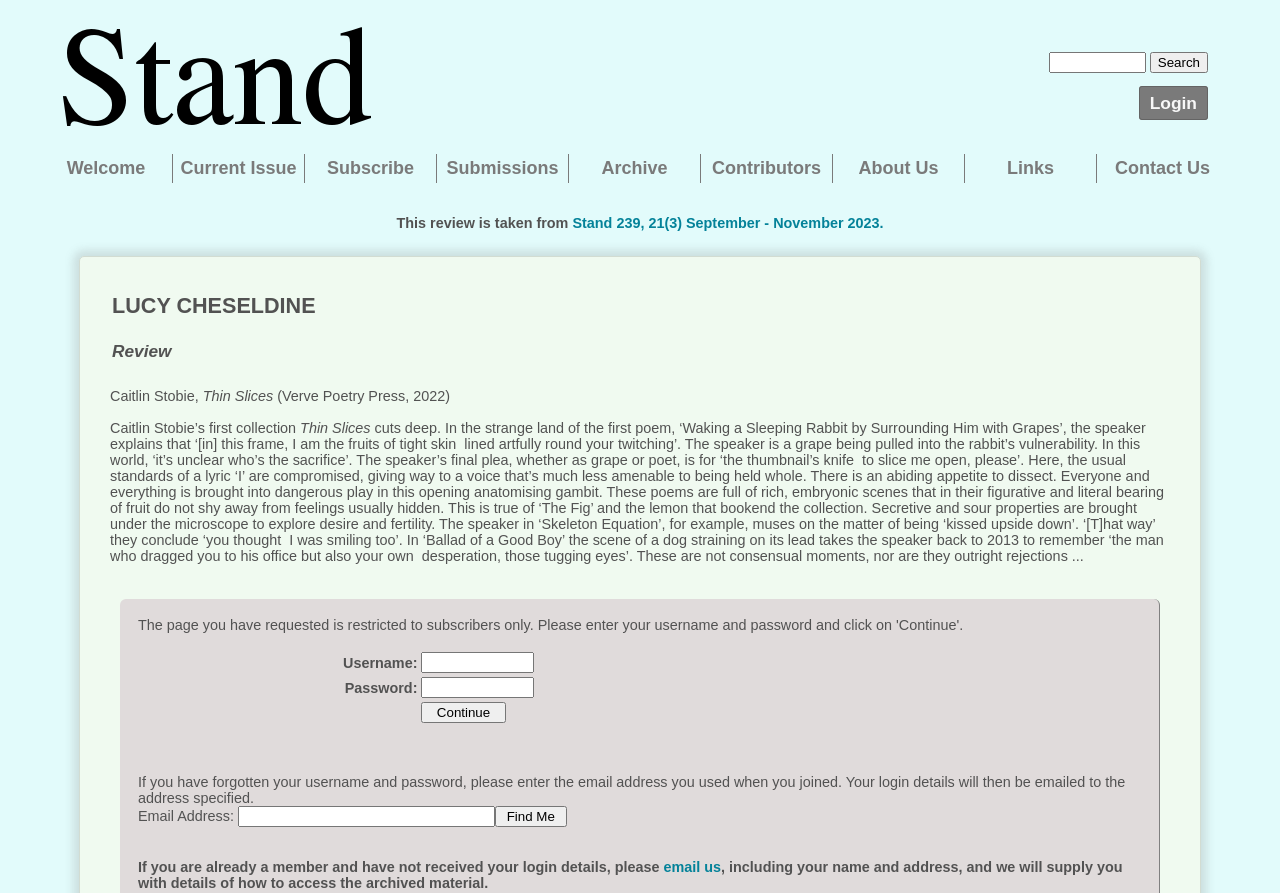Identify the bounding box coordinates of the clickable region to carry out the given instruction: "View the current issue".

[0.134, 0.172, 0.238, 0.205]